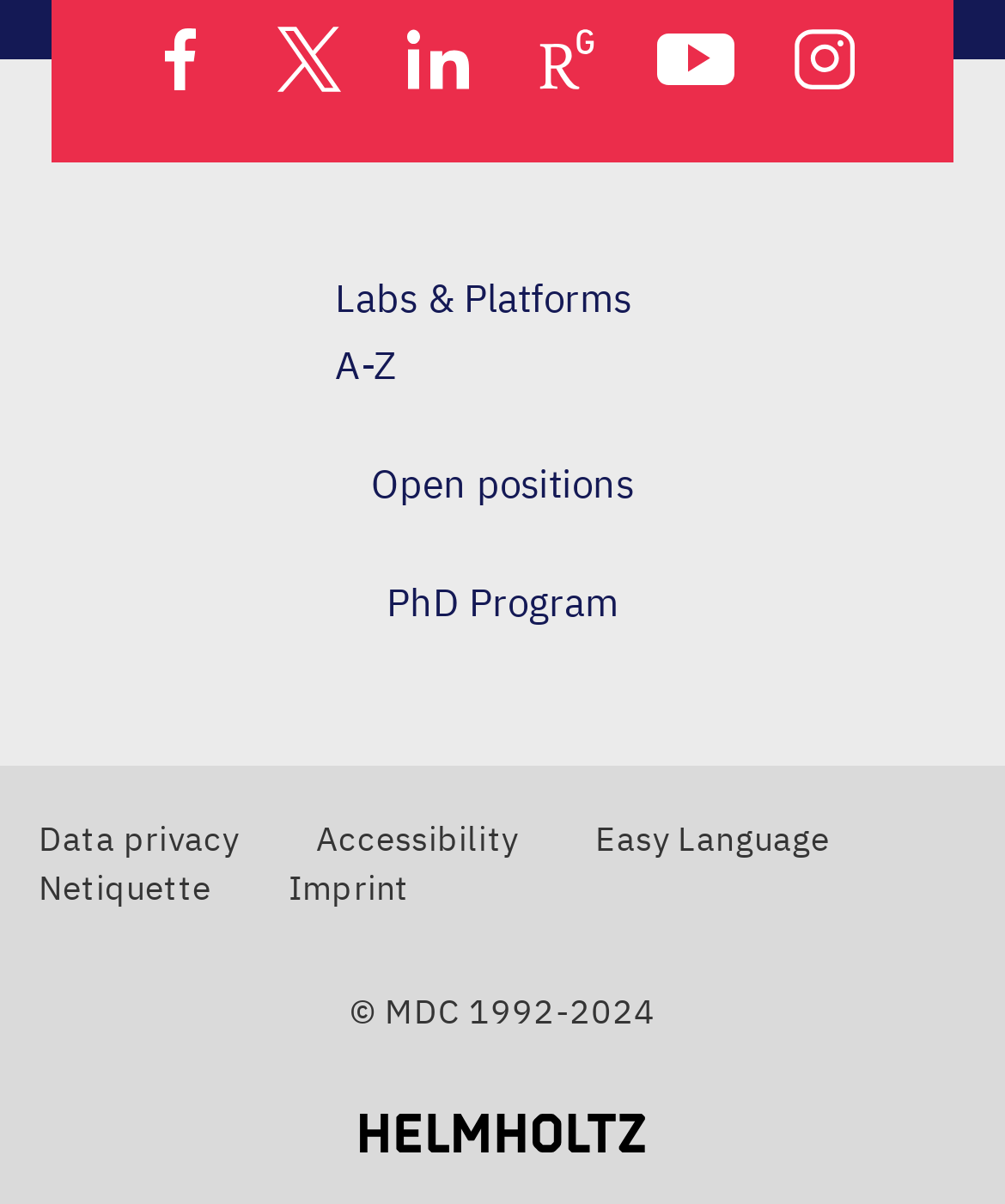Please identify the bounding box coordinates of the element's region that I should click in order to complete the following instruction: "Visit Helmholtz Gemeinschaft website". The bounding box coordinates consist of four float numbers between 0 and 1, i.e., [left, top, right, bottom].

[0.215, 0.925, 0.785, 0.957]